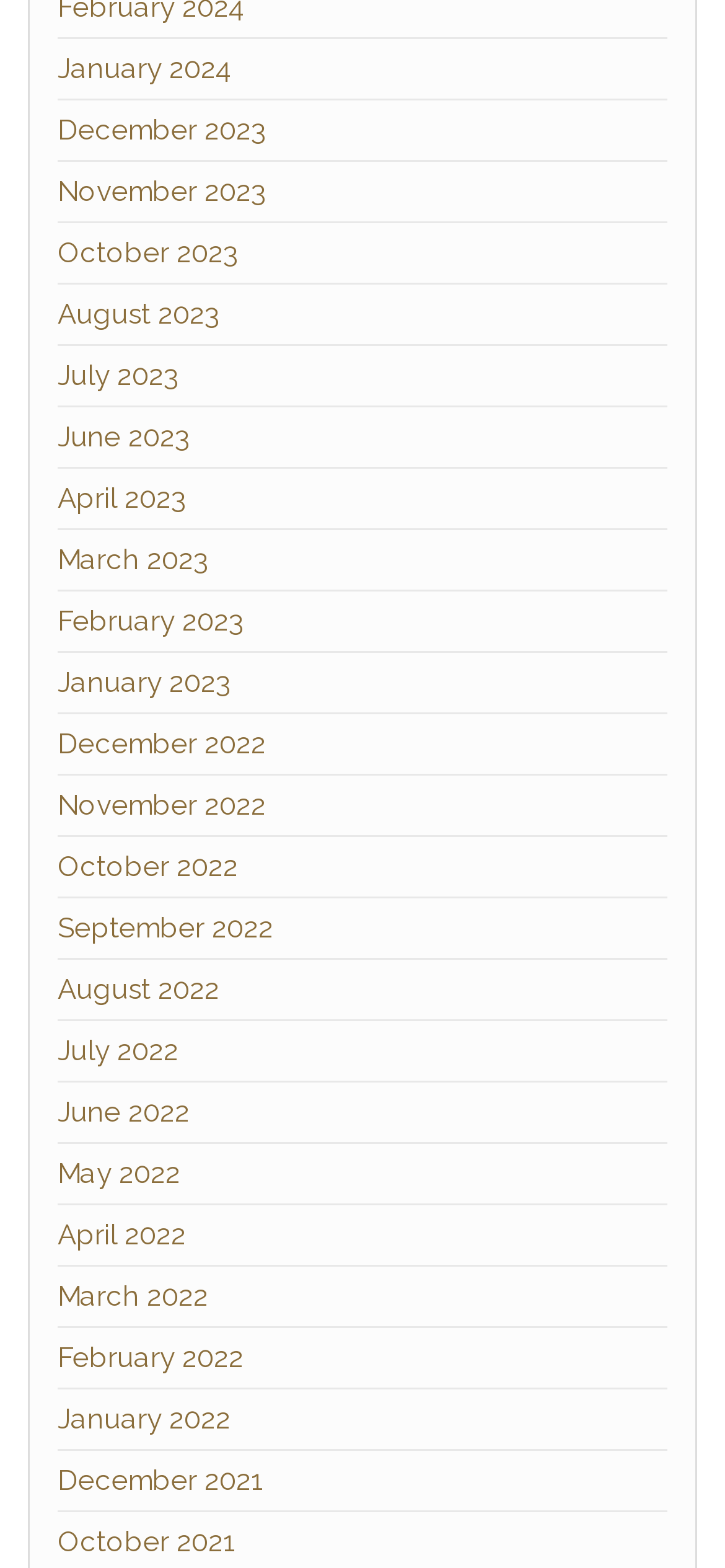Please provide a short answer using a single word or phrase for the question:
How many links are there in total?

26